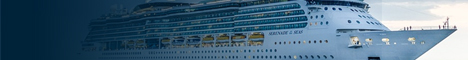Describe the image with as much detail as possible.

The image showcases an impressive cruise ship, illustrating a magnificent vessel designed for luxurious travel on the open seas. With its sleek, modern lines and numerous decks, the ship implies that it offers a rich experience for travelers, likely featuring amenities such as spacious cabins, fine dining options, and entertainment venues. This image evokes a sense of adventure and elegance, aligning perfectly with the theme of "Golf Vacations," which emphasizes exclusive travel and premium experiences. The surrounding color gradients enhance the visual appeal, drawing attention to the grandeur of the ship as it prepares to embark on journeys to breathtaking destinations.